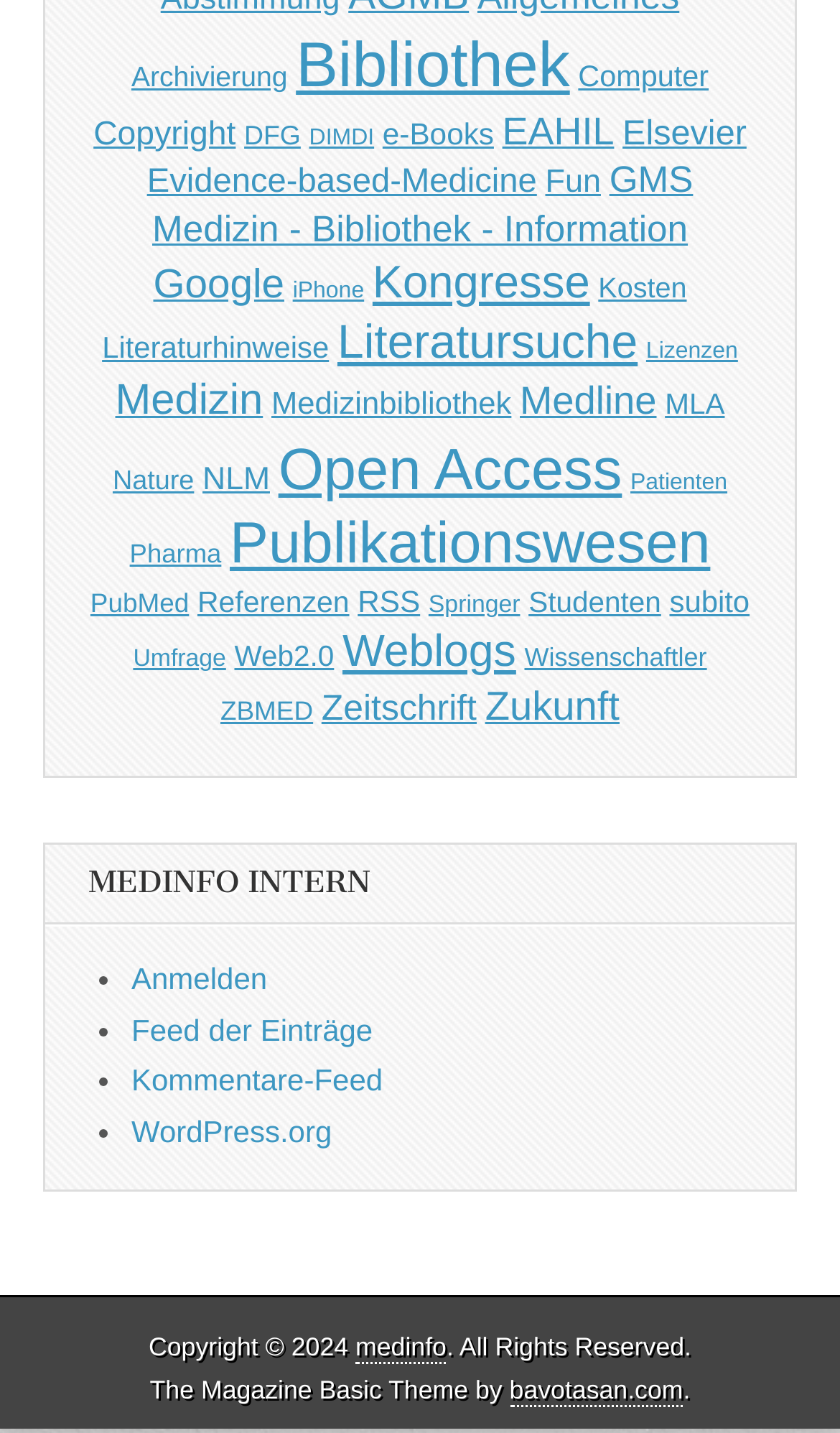Determine the bounding box coordinates of the element's region needed to click to follow the instruction: "Click on Archivierung". Provide these coordinates as four float numbers between 0 and 1, formatted as [left, top, right, bottom].

[0.156, 0.042, 0.342, 0.064]